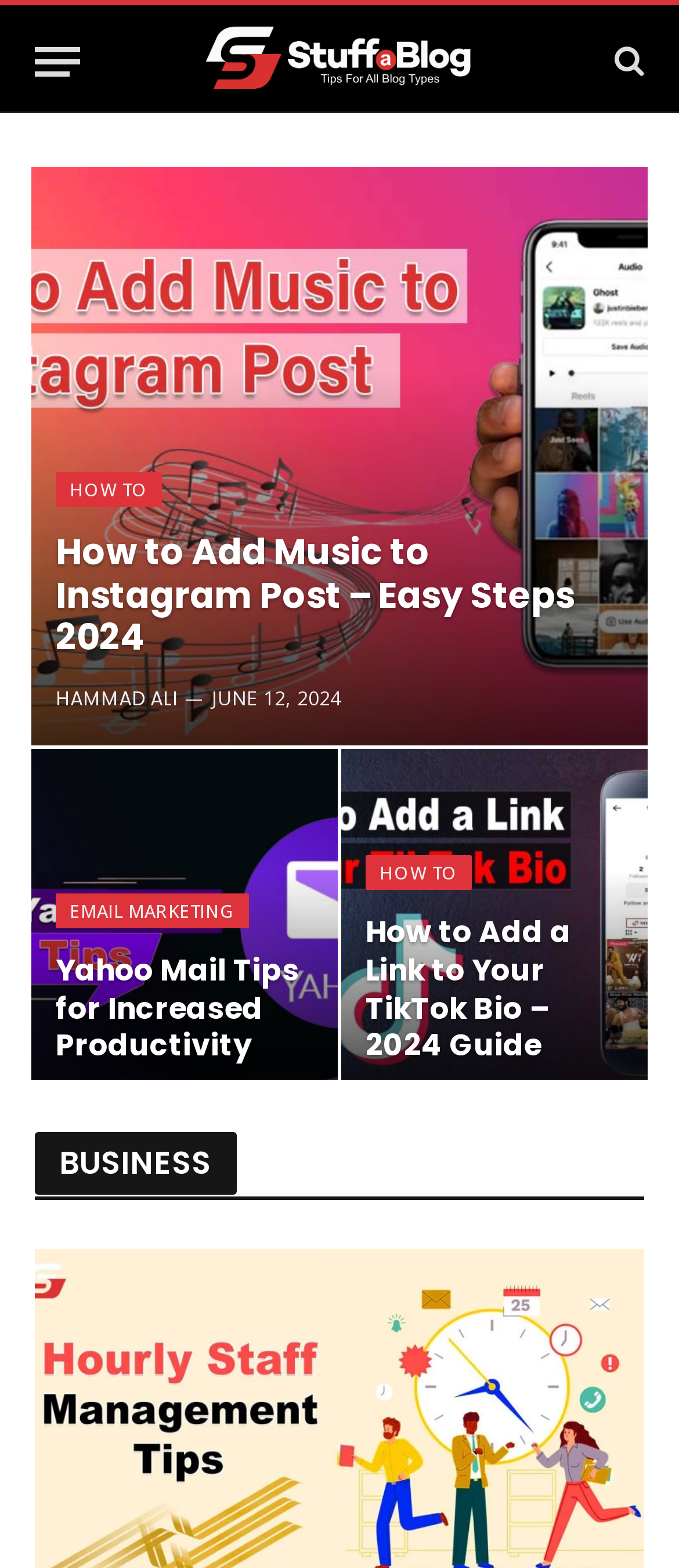Answer the question in a single word or phrase:
What is the topic of the first article?

How to Add Music to Instagram Post